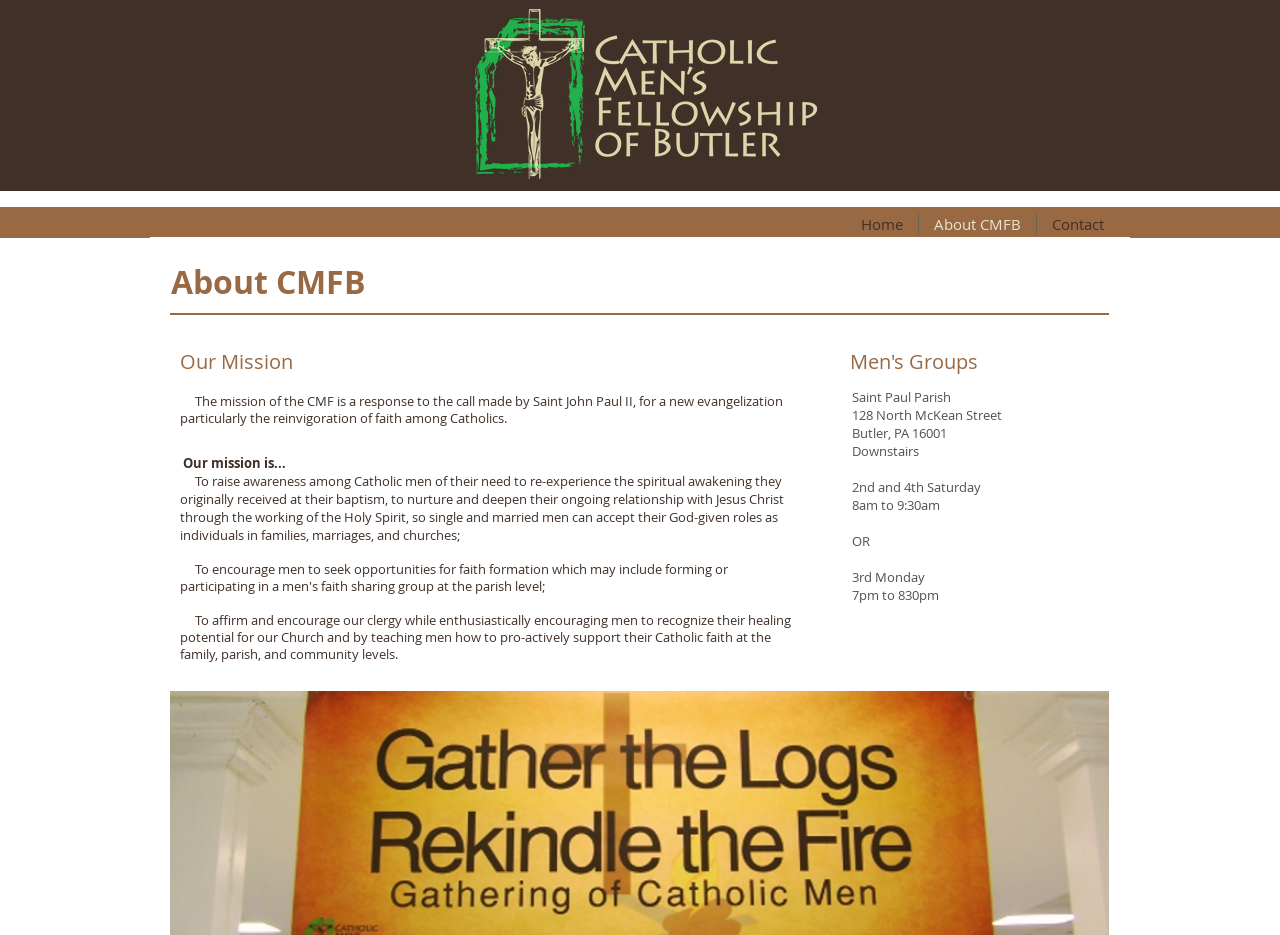Identify the bounding box for the element characterized by the following description: "About CMFB".

[0.718, 0.229, 0.809, 0.25]